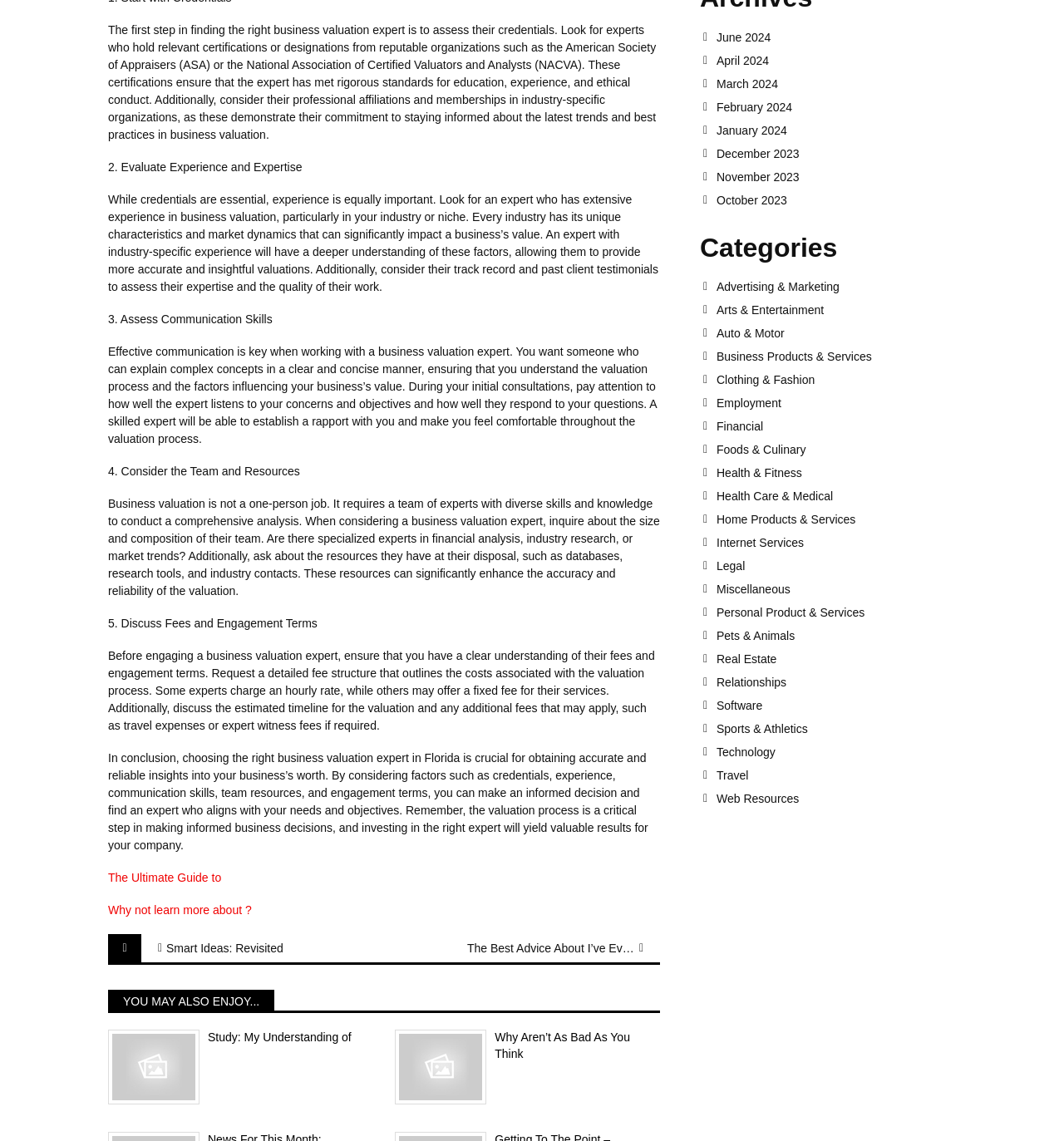Identify and provide the bounding box coordinates of the UI element described: "Software". The coordinates should be formatted as [left, top, right, bottom], with each number being a float between 0 and 1.

[0.673, 0.612, 0.898, 0.624]